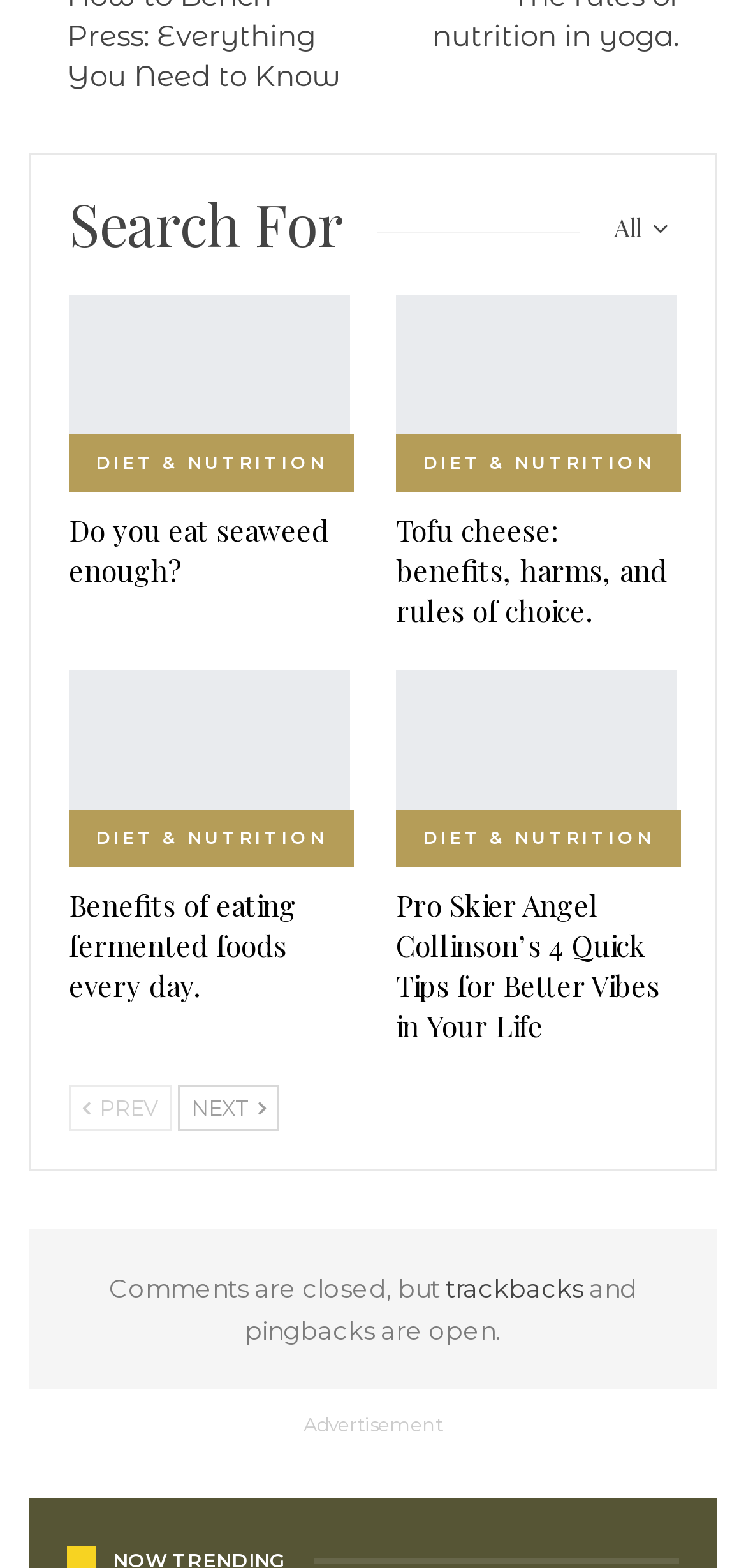What is the status of comments on this page?
Use the information from the screenshot to give a comprehensive response to the question.

The text 'Comments are closed, but trackbacks and pingbacks are open.' suggests that users are not allowed to leave comments on this page, but trackbacks and pingbacks are still allowed.